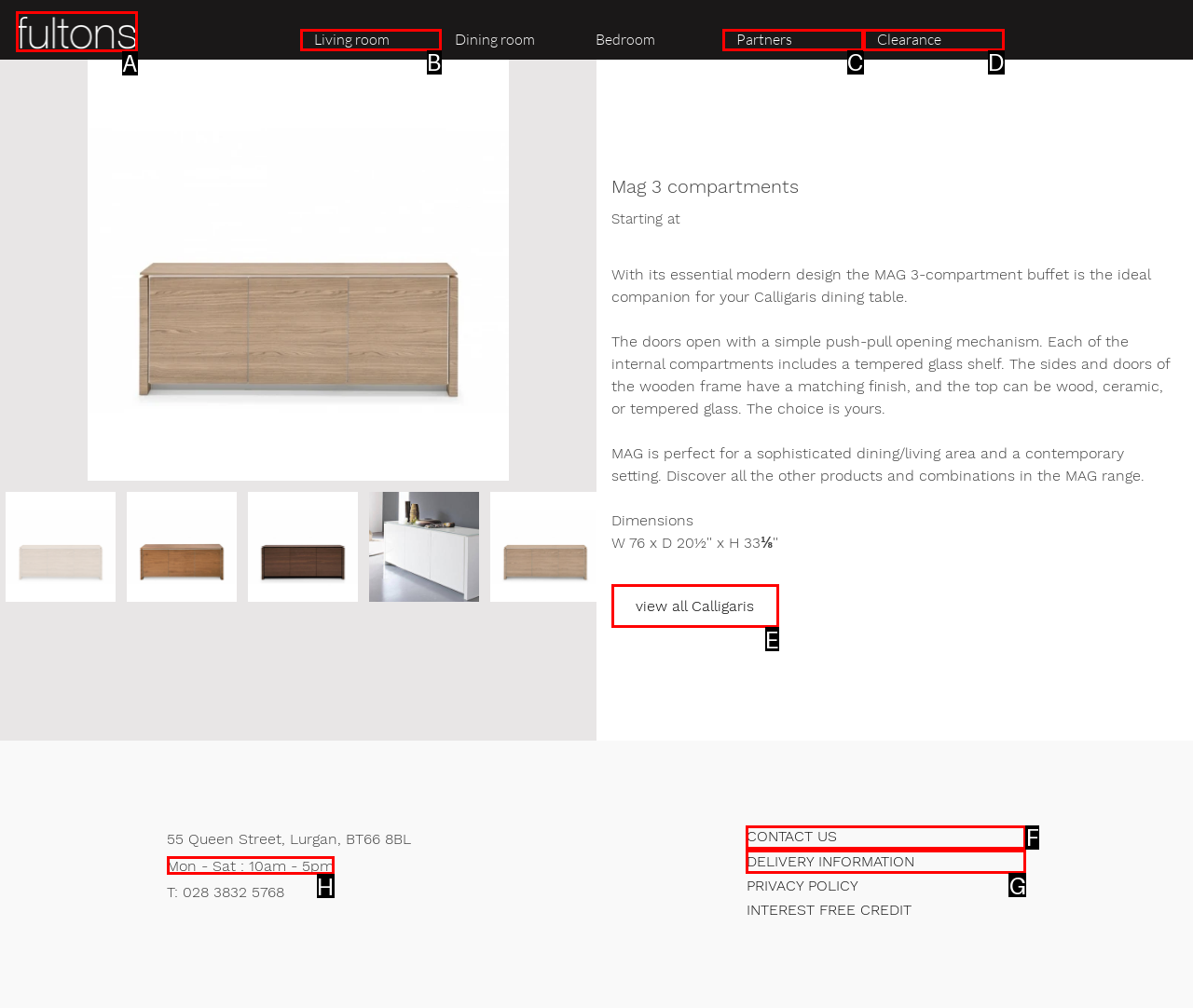Choose the letter of the option you need to click to Click Fultons Logo. Answer with the letter only.

A